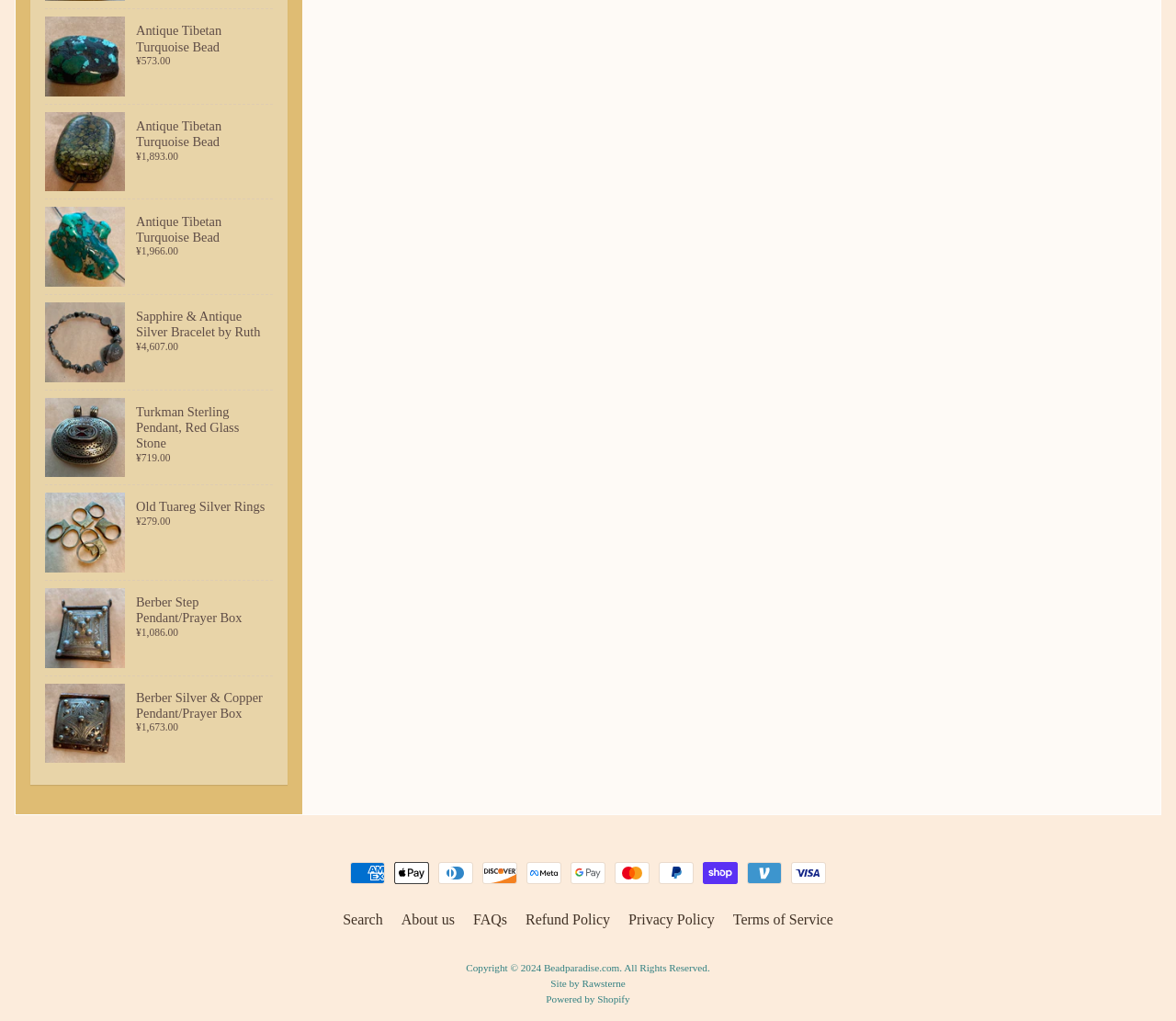Highlight the bounding box of the UI element that corresponds to this description: "Antique Tibetan Turquoise Bead ¥1,893.00".

[0.038, 0.102, 0.232, 0.195]